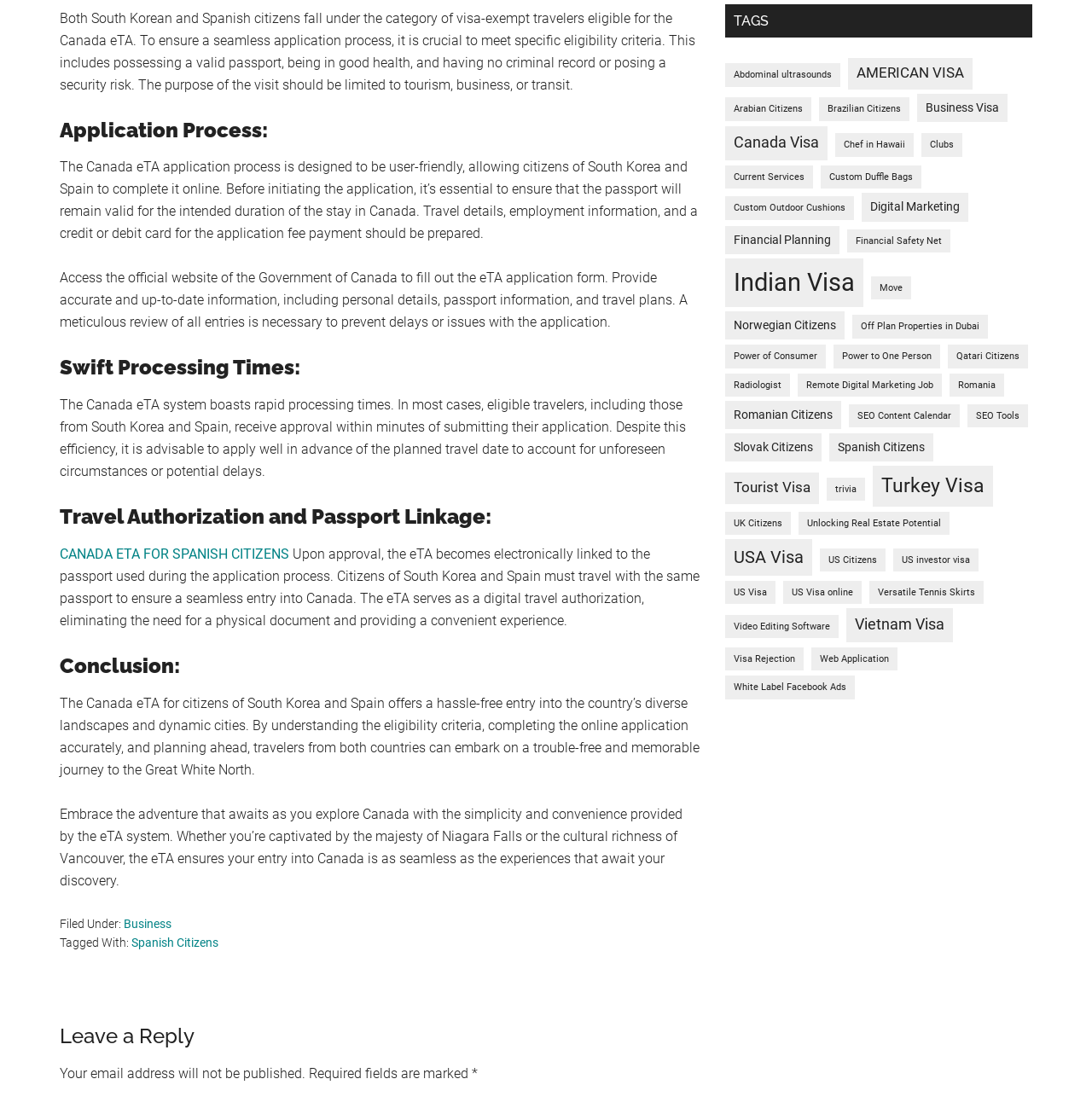Identify the bounding box coordinates of the clickable region necessary to fulfill the following instruction: "Search for something". The bounding box coordinates should be four float numbers between 0 and 1, i.e., [left, top, right, bottom].

None